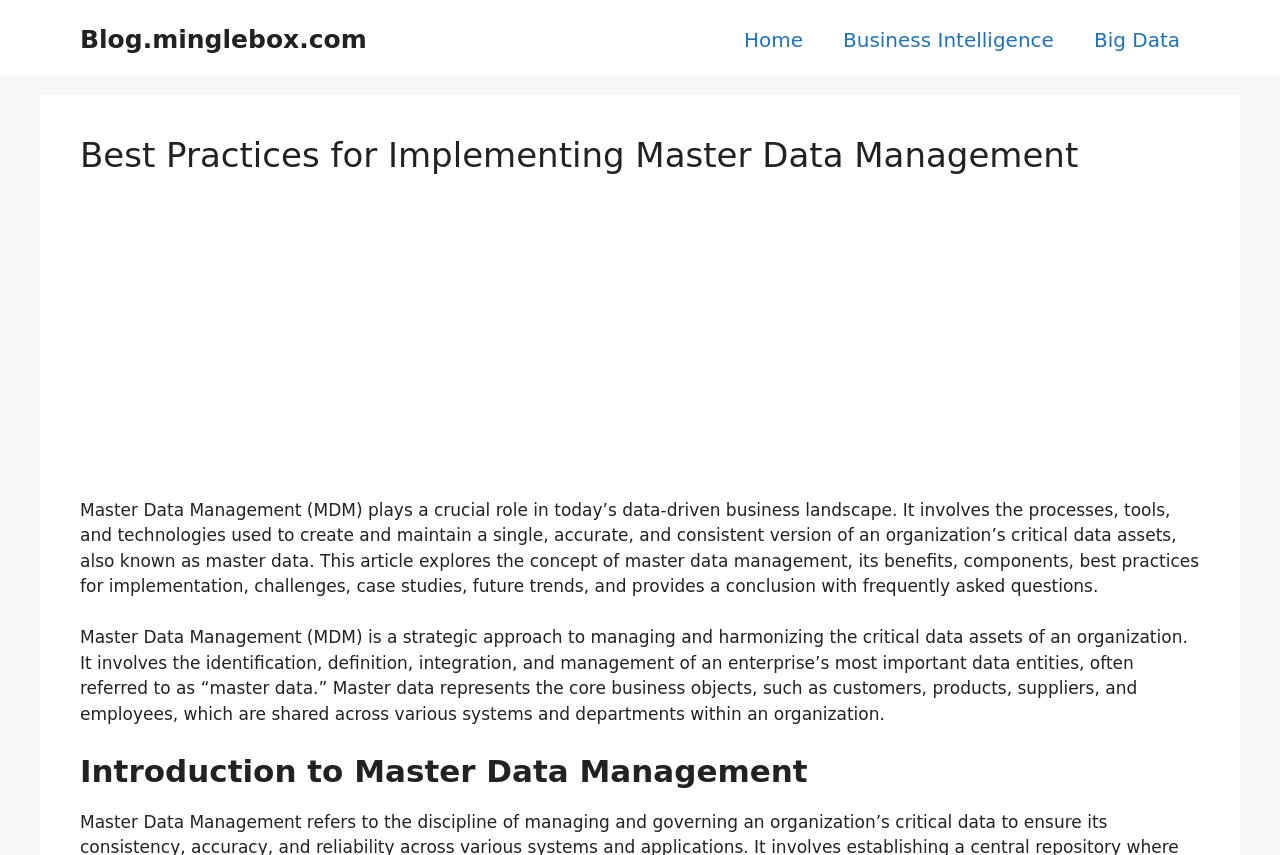Determine the bounding box of the UI element mentioned here: "Blog.minglebox.com". The coordinates must be in the format [left, top, right, bottom] with values ranging from 0 to 1.

[0.062, 0.029, 0.287, 0.063]